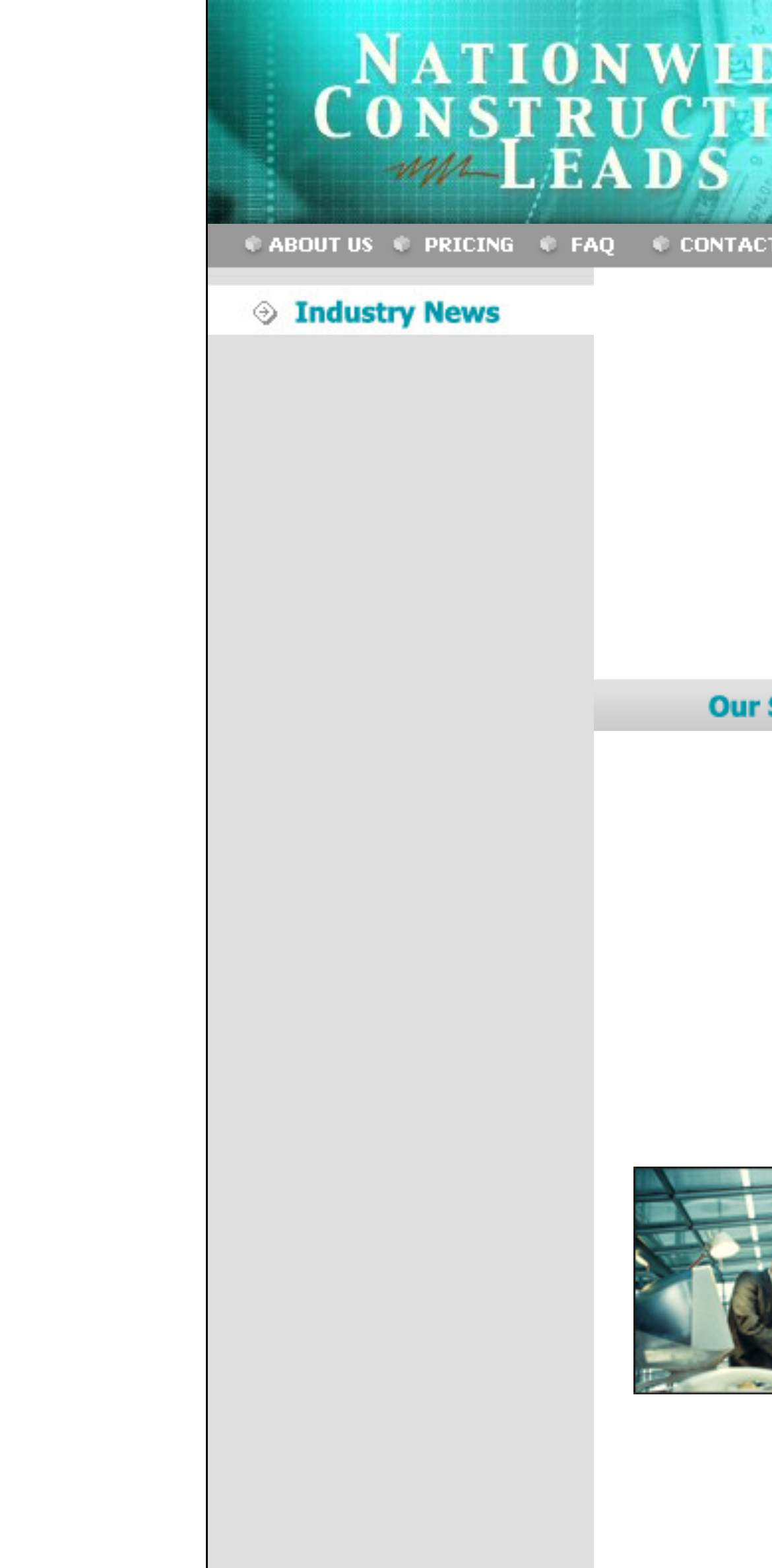Is there an iframe on the webpage?
Based on the image content, provide your answer in one word or a short phrase.

Yes